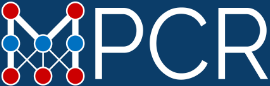Generate a detailed caption that encompasses all aspects of the image.

The image features the logo of the Machine Perception and Cognitive Robotics Laboratory (MPCR) at Florida Atlantic University. This logo, characterized by its distinct design combining interconnected shapes with a prominent "MPCR" text, represents the lab's focus on advanced research in machine perception and robotics. The MPCR aims to foster innovation and interdisciplinary collaboration, contributing to significant advancements in fields related to artificial intelligence and robotics. This visual symbol embodies the lab's commitment to engaging with emerging technologies and addresses complex cognitive systems, reflecting its mission within the broader academic community.